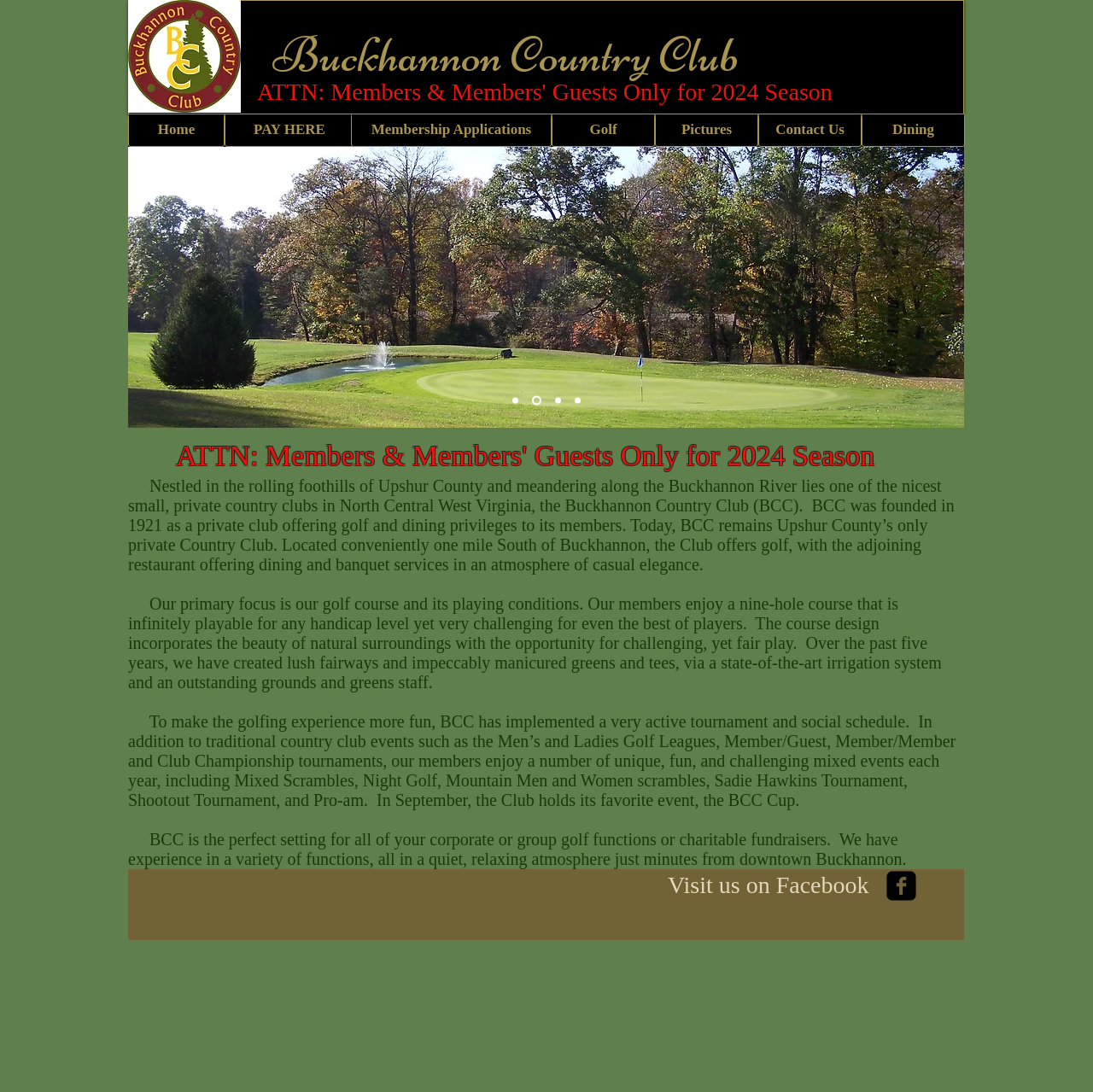What social media platform is mentioned on the webpage?
Look at the image and answer the question using a single word or phrase.

Facebook